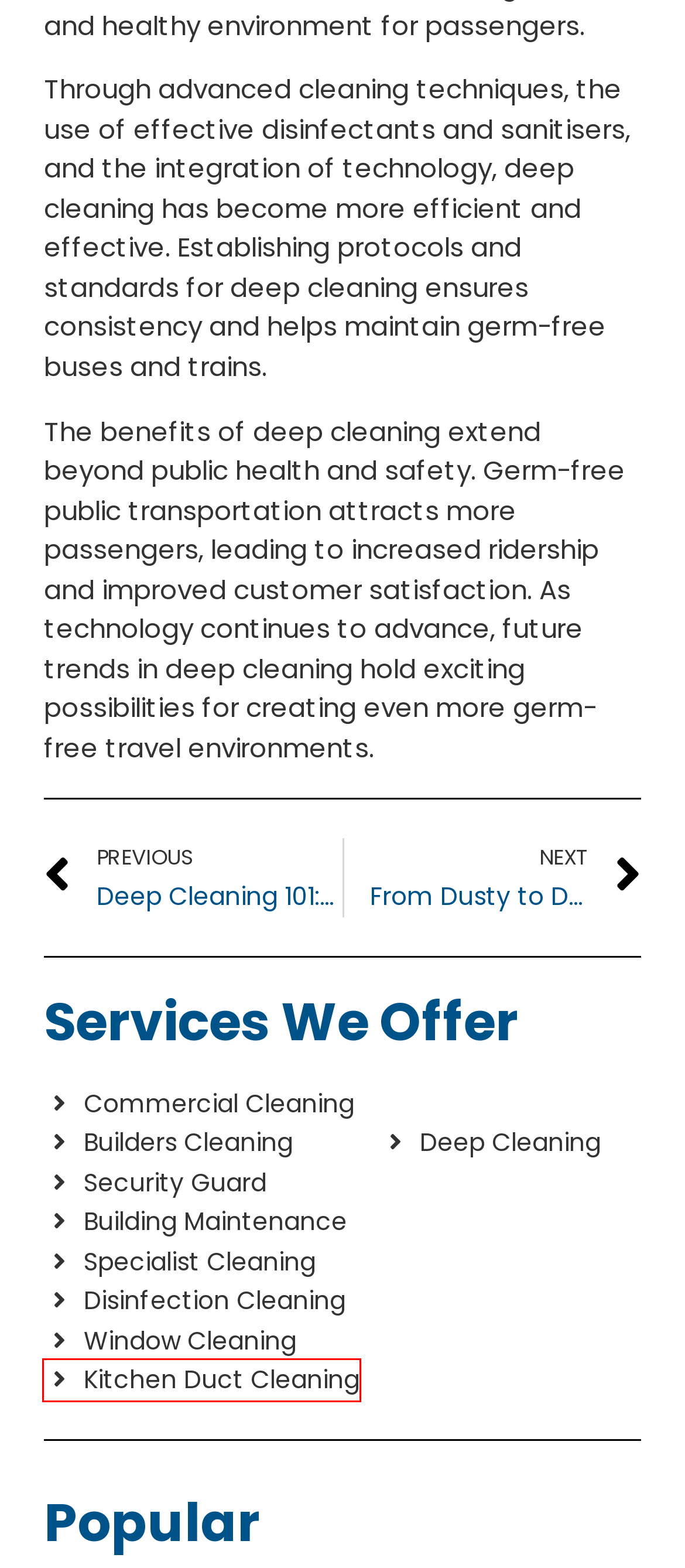Observe the provided screenshot of a webpage that has a red rectangle bounding box. Determine the webpage description that best matches the new webpage after clicking the element inside the red bounding box. Here are the candidates:
A. Crystal Clear Window Cleaning Services across UK
B. Top Security Guard Services in UK | Crystal Facilities Management
C. Specialist Cleaning Services in UK | Crystal Facilities Management
D. Building Maintenance Services in London, UK
E. Deep Cleaning 101: A Step-by-Step Guide for Industrial Facilities
F. After Builders Cleaning Services in UK | Crystal Facilties
G. Kitchen Deep Cleaning, Exhaust & Duct Cleaning Services in UK
H. Commercial Cleaning Services in UK | Commercial Cleaners

G